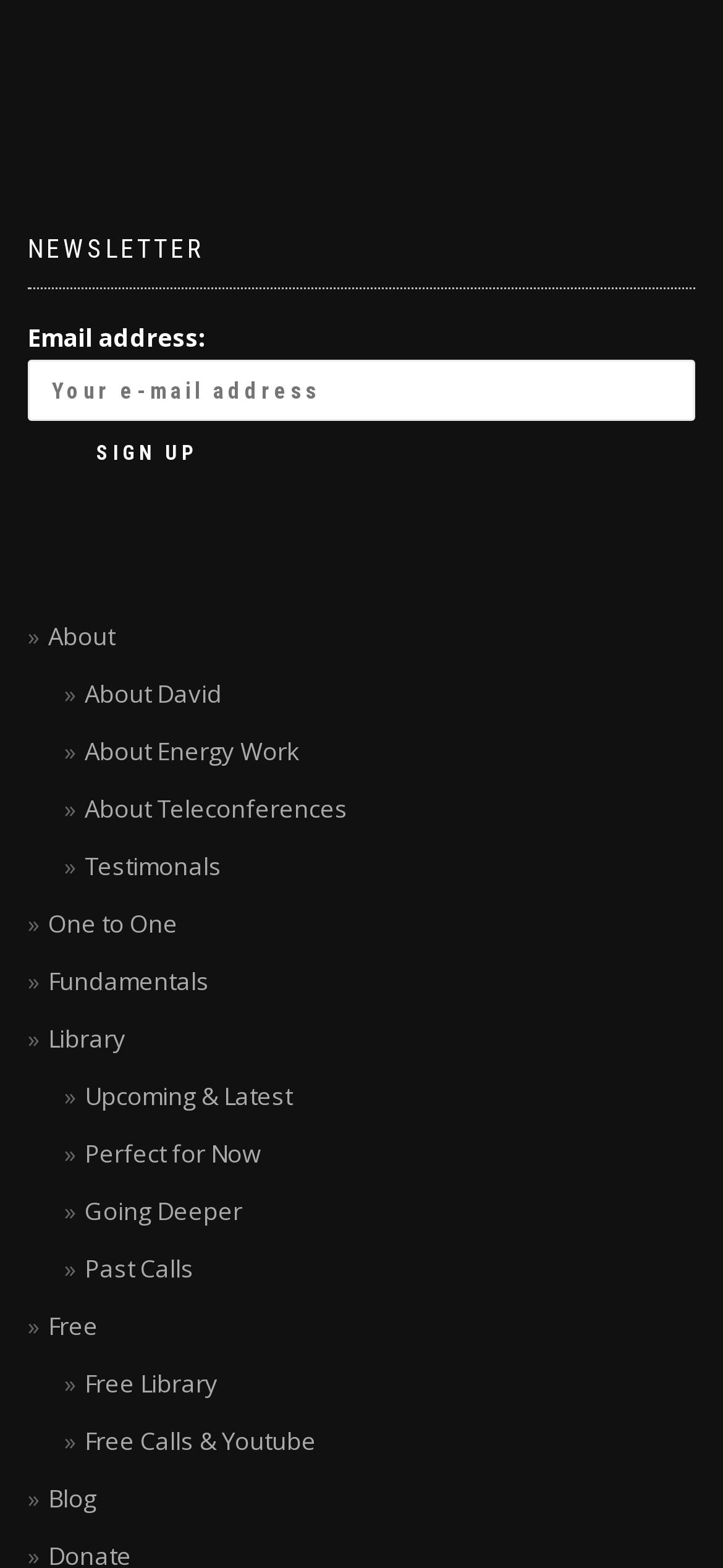Find the bounding box coordinates of the clickable area required to complete the following action: "Enter email address".

[0.038, 0.23, 0.962, 0.269]